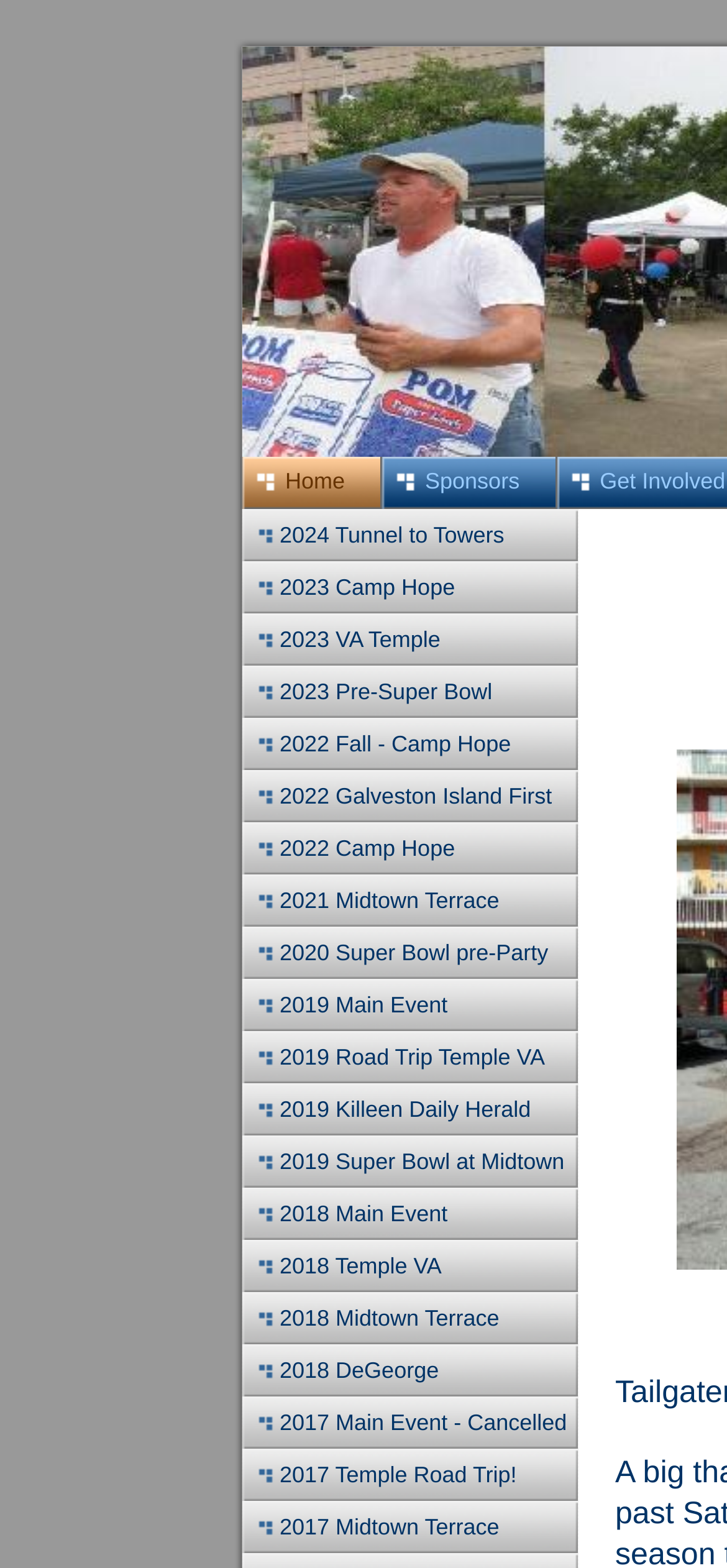Can you specify the bounding box coordinates for the region that should be clicked to fulfill this instruction: "view 2024 Tunnel to Towers event".

[0.333, 0.325, 0.795, 0.358]